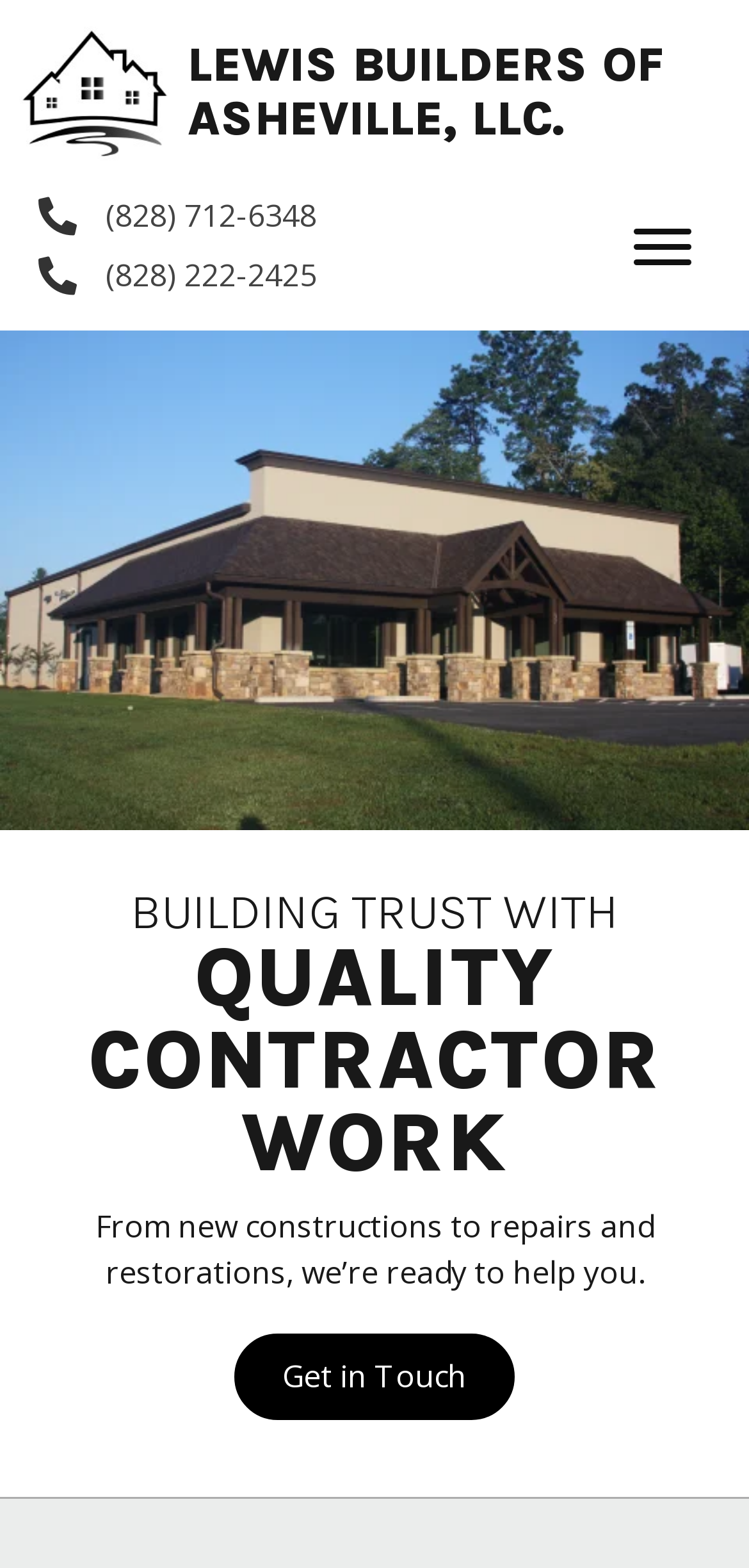What type of services does the company offer?
Make sure to answer the question with a detailed and comprehensive explanation.

The webpage is about general contractor services, which can be inferred from the heading element with the text 'General Contractor Services in Fletcher, NC' and the description of the company's services in the static text element.